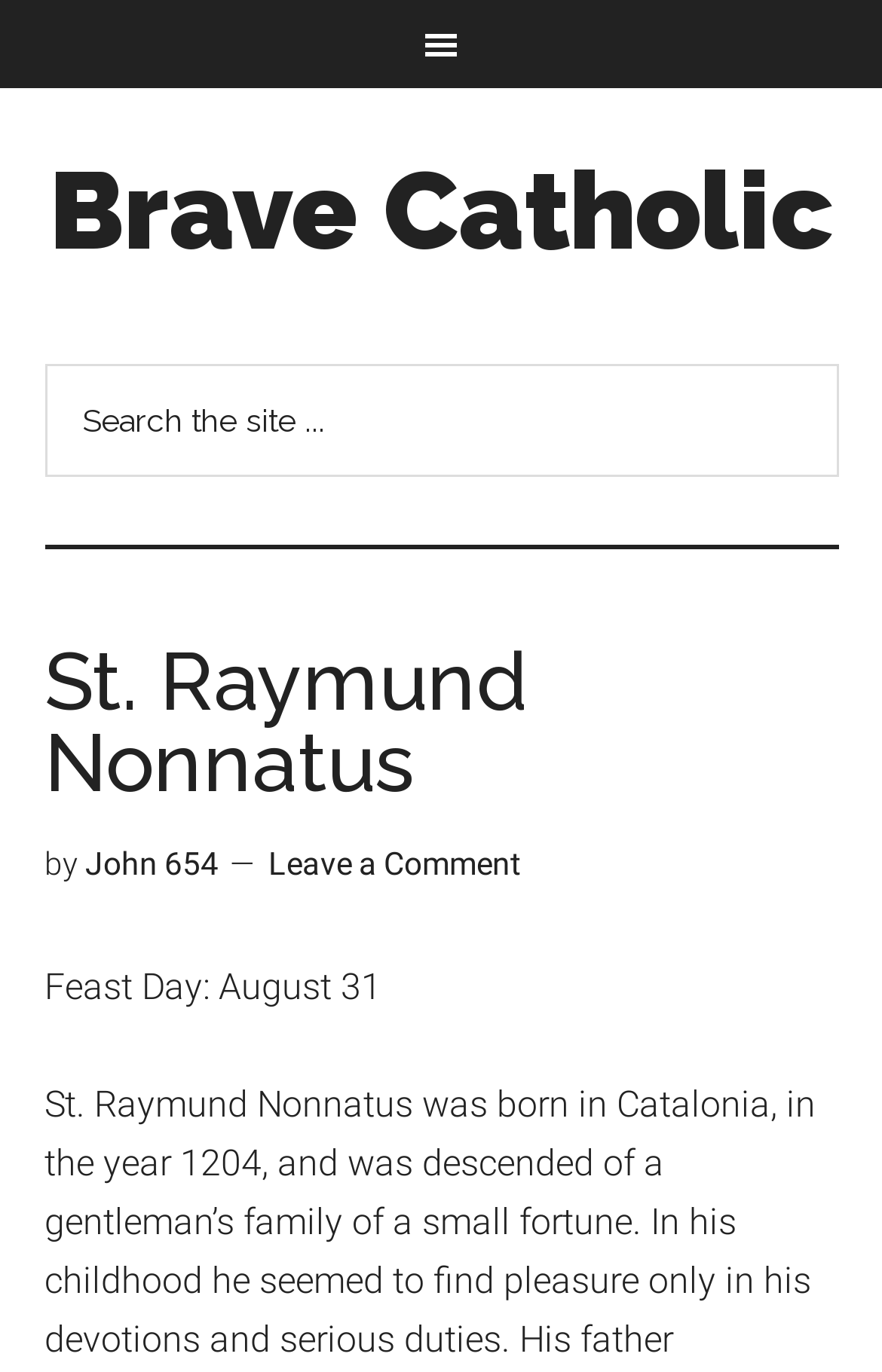Please answer the following question using a single word or phrase: 
What is the feast day of St. Raymund Nonnatus?

August 31